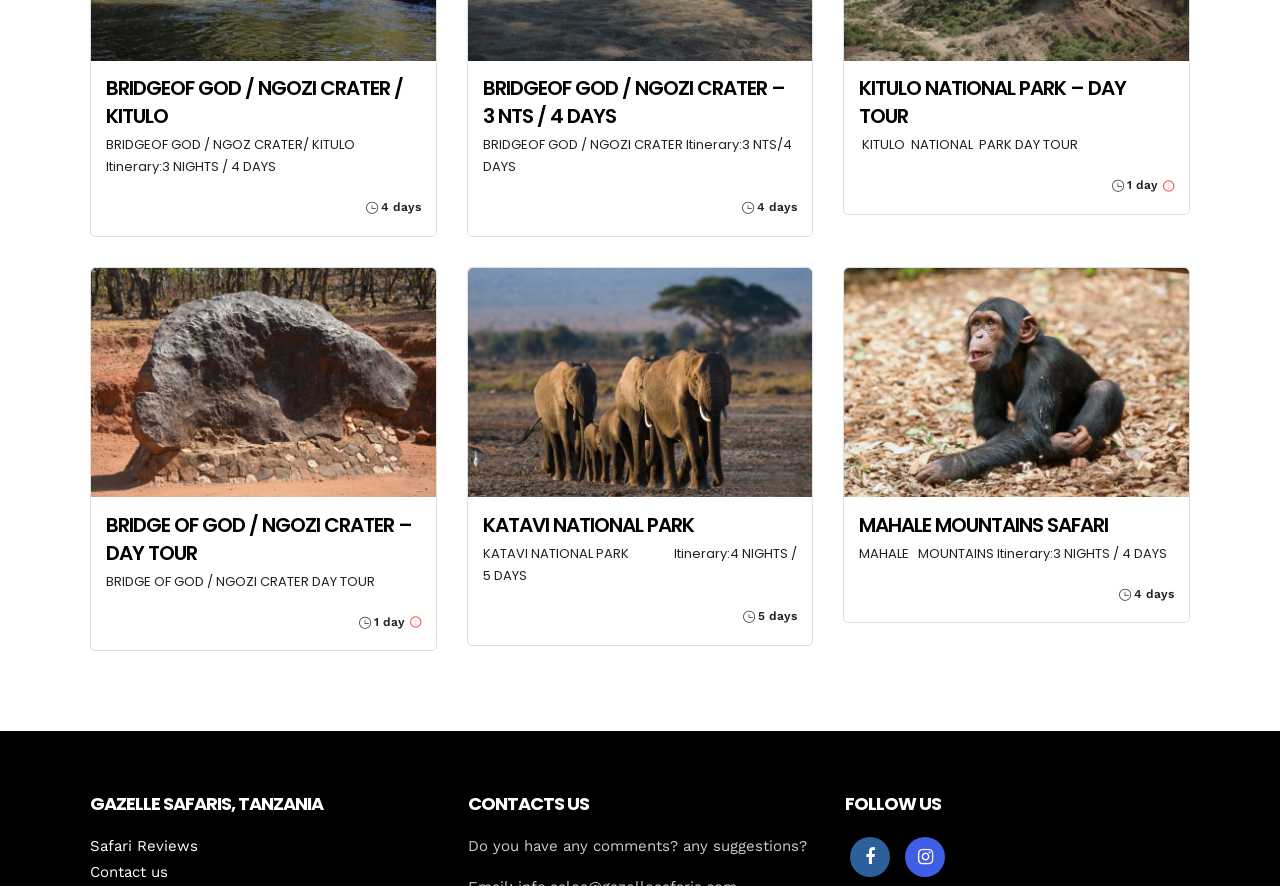What is the purpose of the 'CONTACTS US' section?
Using the image, answer in one word or phrase.

To provide contact information